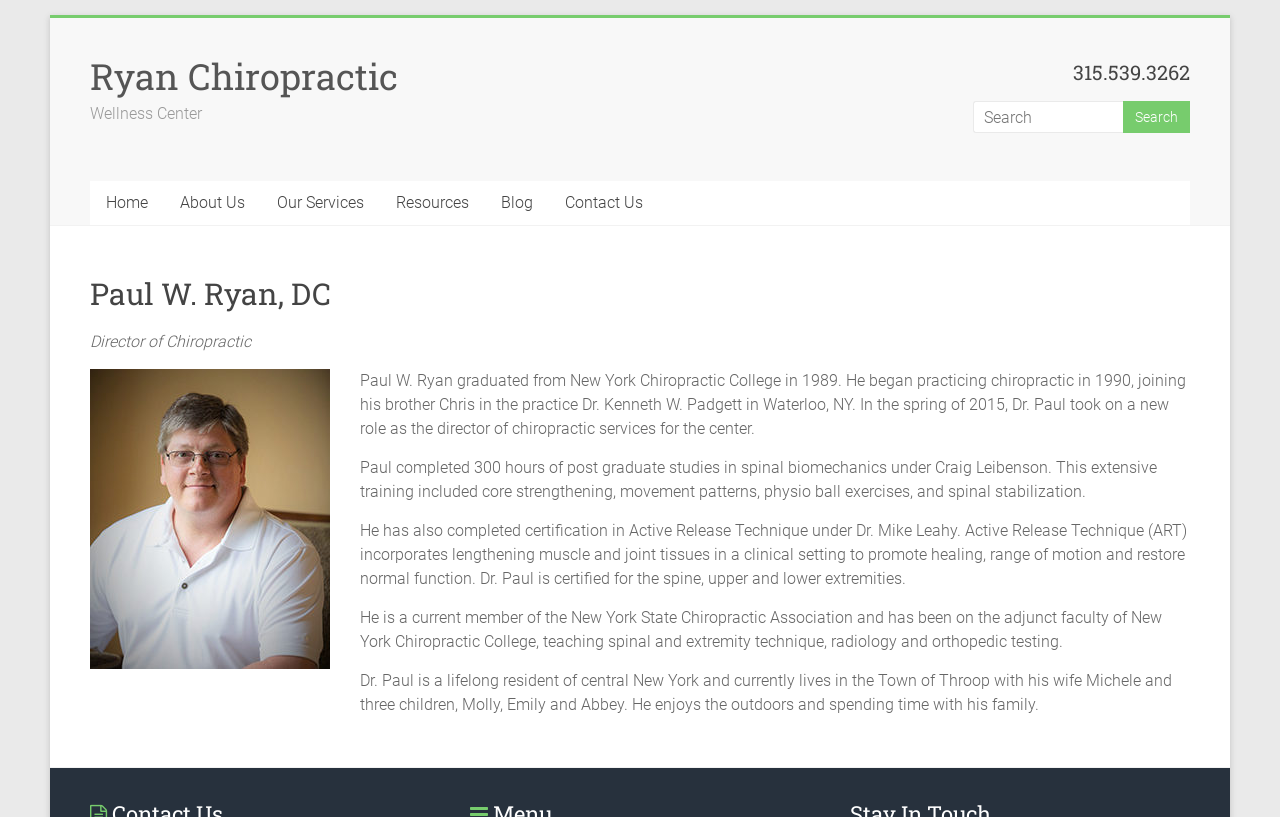Give the bounding box coordinates for this UI element: "Our Services". The coordinates should be four float numbers between 0 and 1, arranged as [left, top, right, bottom].

[0.204, 0.222, 0.297, 0.275]